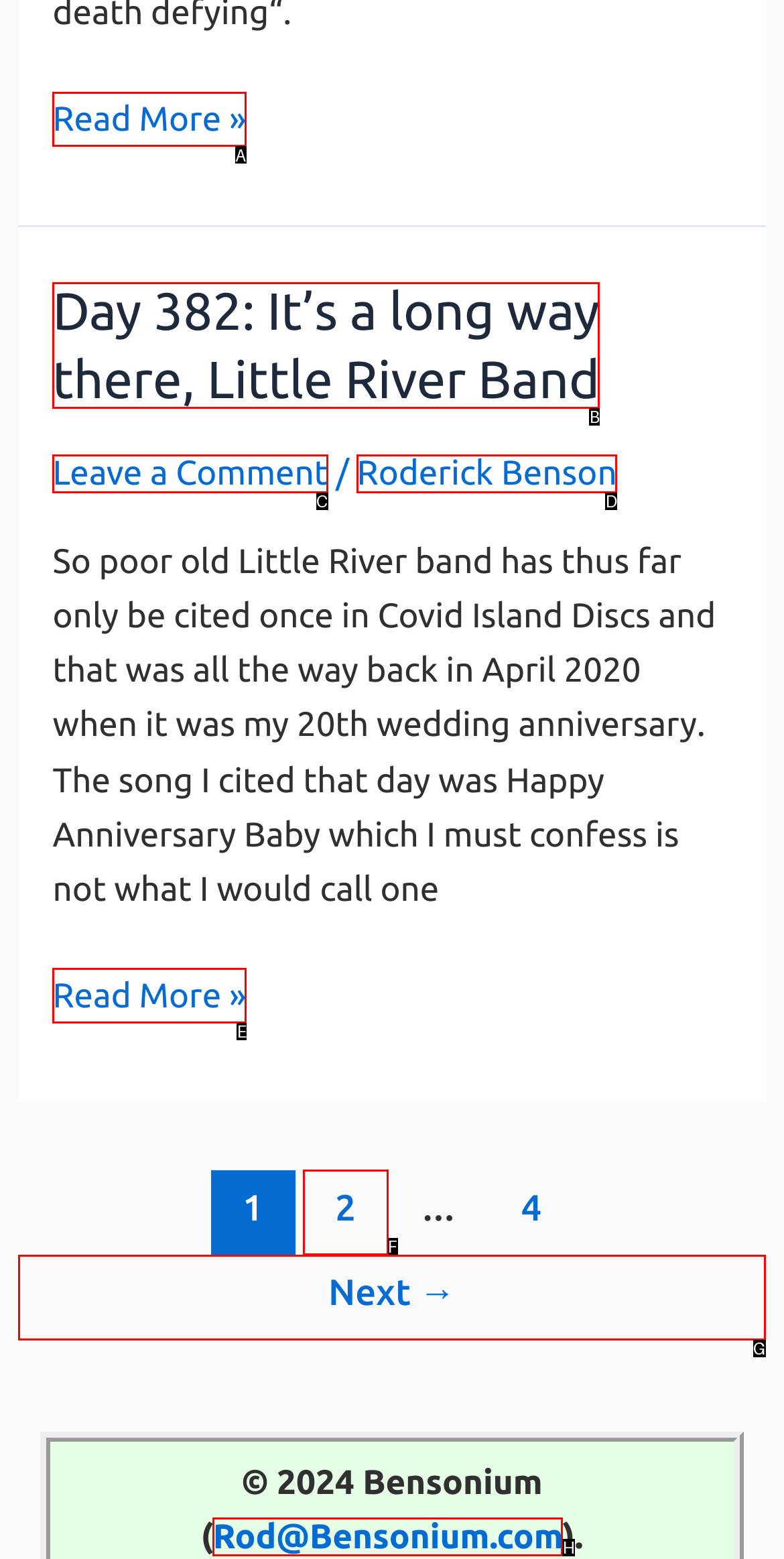For the task: Click Proceed to checkout, specify the letter of the option that should be clicked. Answer with the letter only.

None